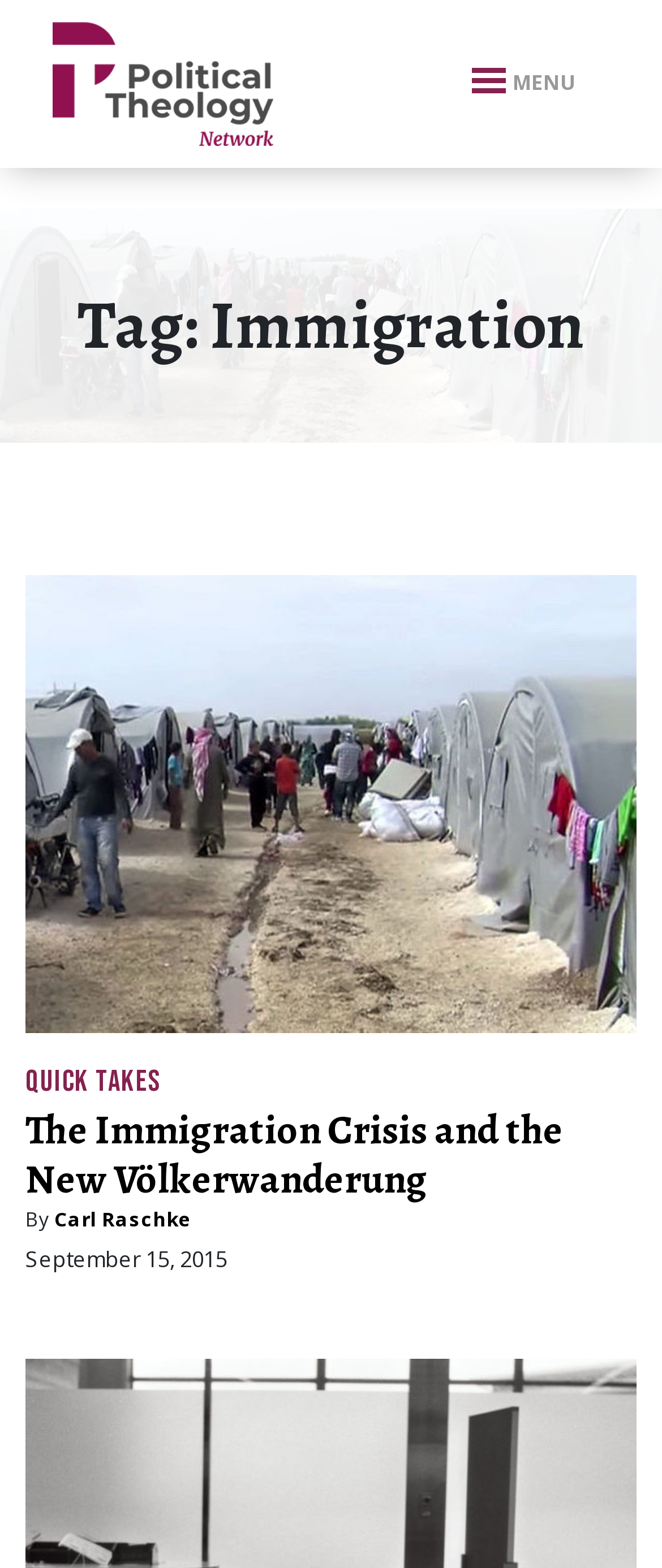What is the name of the network?
Based on the image, answer the question with as much detail as possible.

The name of the network can be found in the top-left corner of the webpage, where it is written as 'Political Theology Network' next to an image.